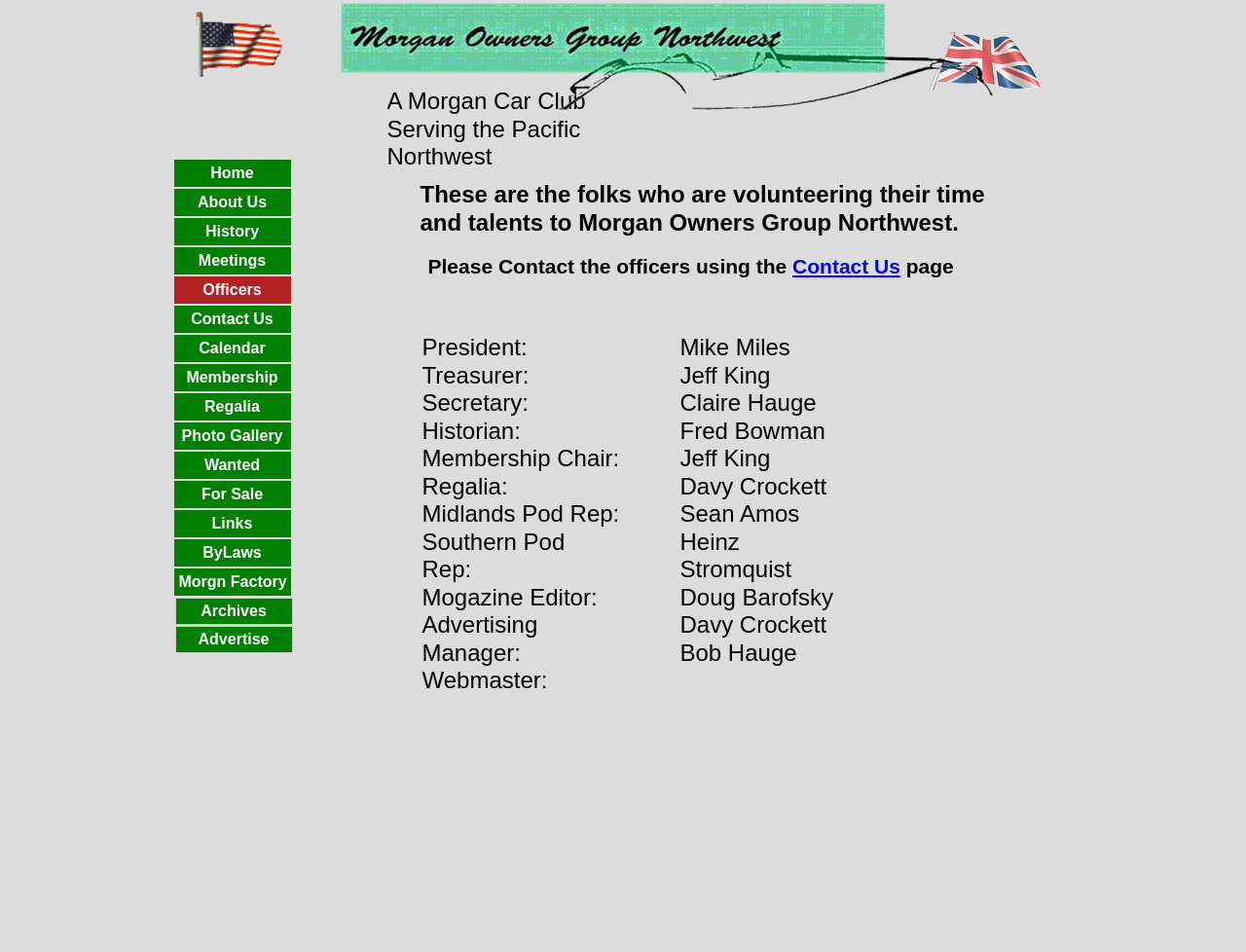Please identify the bounding box coordinates of the clickable element to fulfill the following instruction: "Click the 'Advertise' link". The coordinates should be four float numbers between 0 and 1, i.e., [left, top, right, bottom].

[0.14, 0.657, 0.235, 0.687]